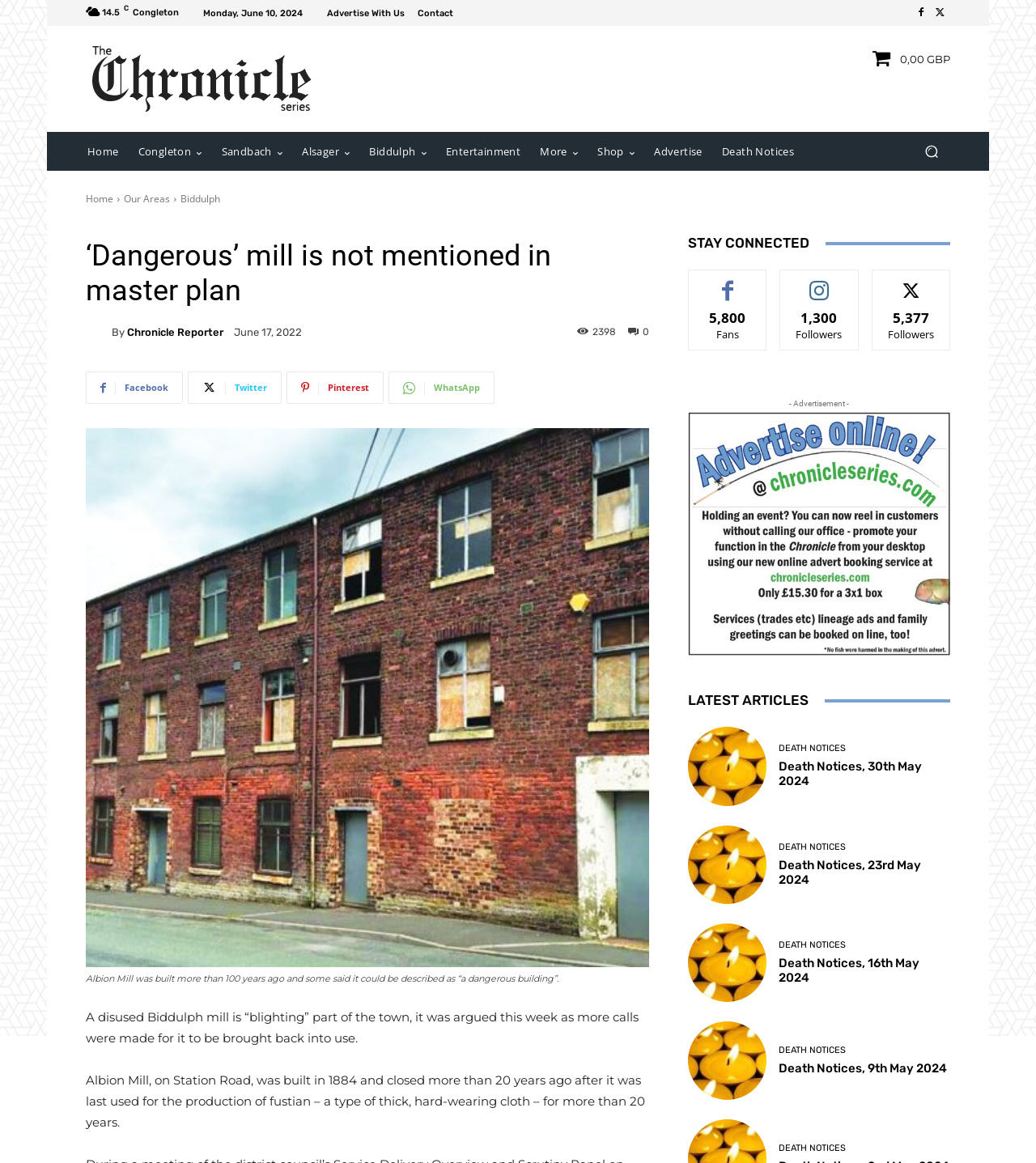How many fans does the Congleton Chronicle have?
Carefully analyze the image and provide a thorough answer to the question.

I found the answer by looking at the social media section of the webpage, where it says '5,800 Fans'.